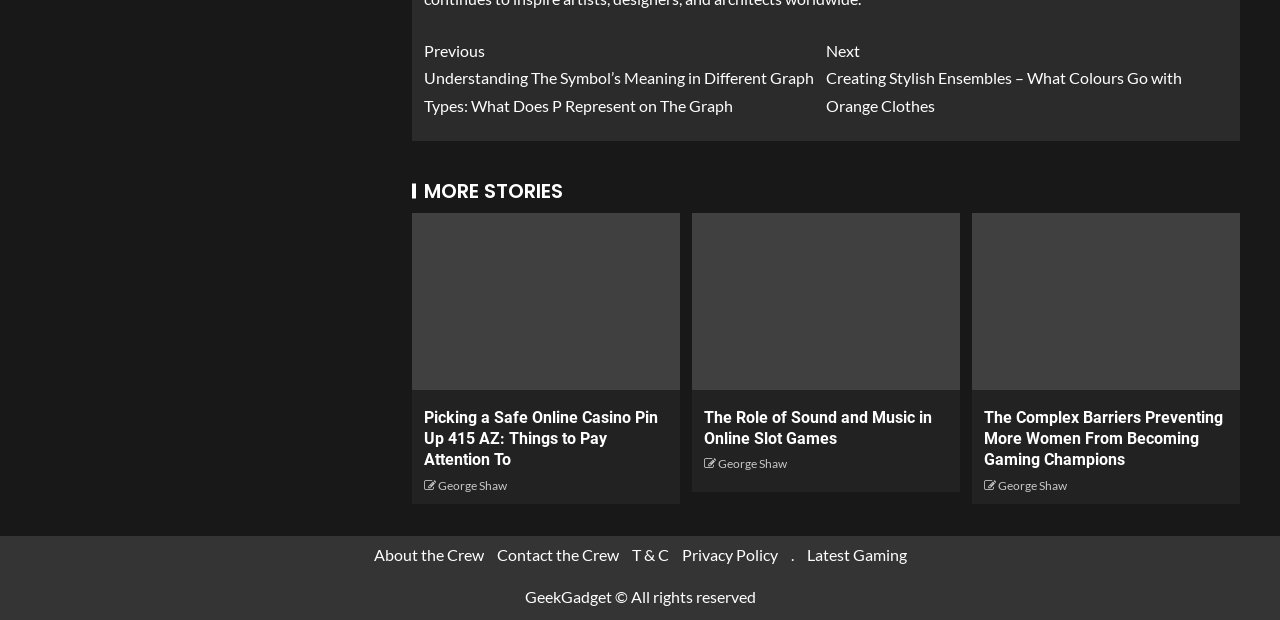Identify the bounding box coordinates of the part that should be clicked to carry out this instruction: "Click on 'Previous Understanding The Symbol’s Meaning in Different Graph Types: What Does P Represent on The Graph'".

[0.331, 0.06, 0.645, 0.192]